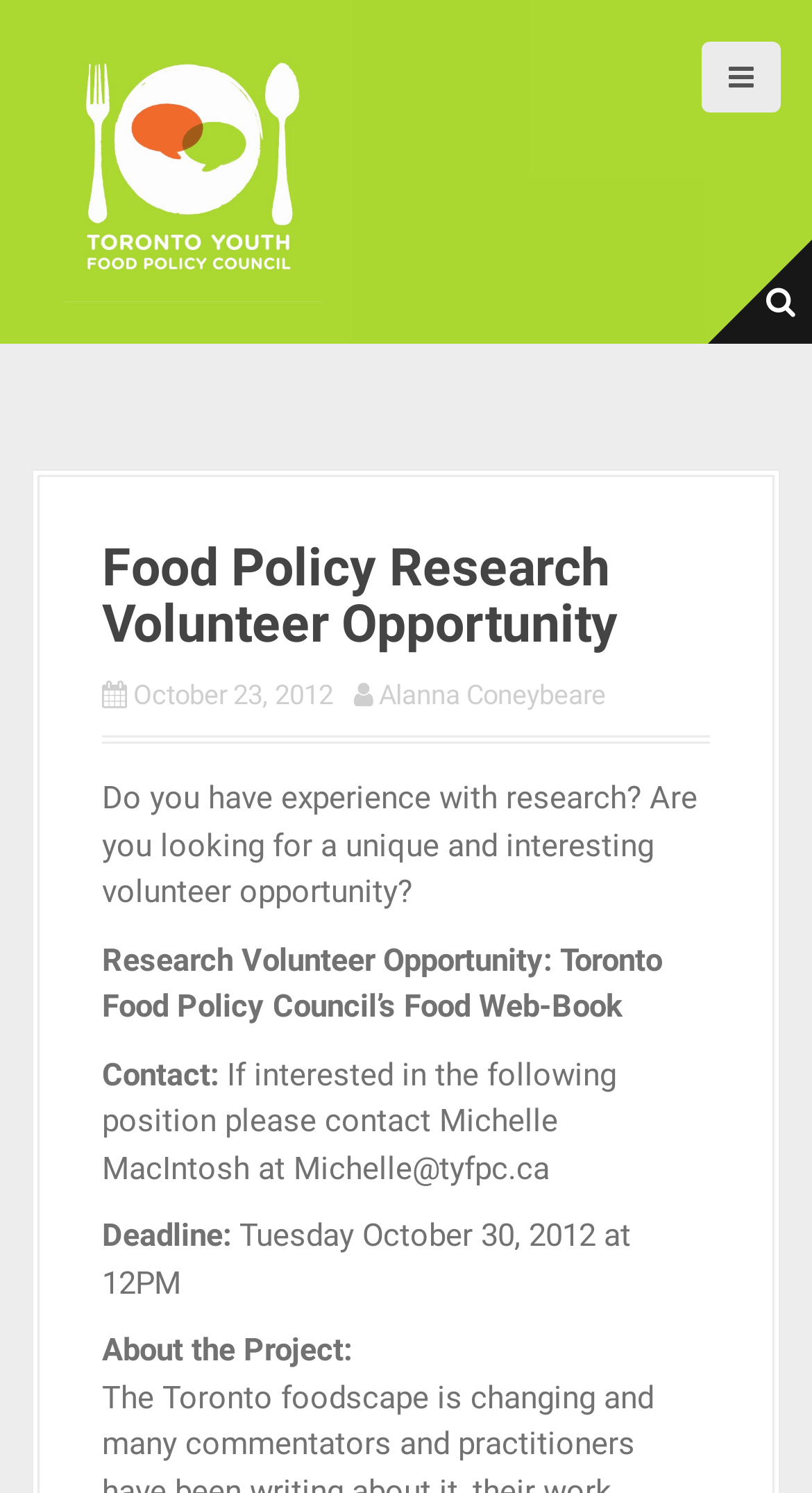Use a single word or phrase to answer the question:
What is the deadline for the volunteer opportunity?

Tuesday October 30, 2012 at 12PM